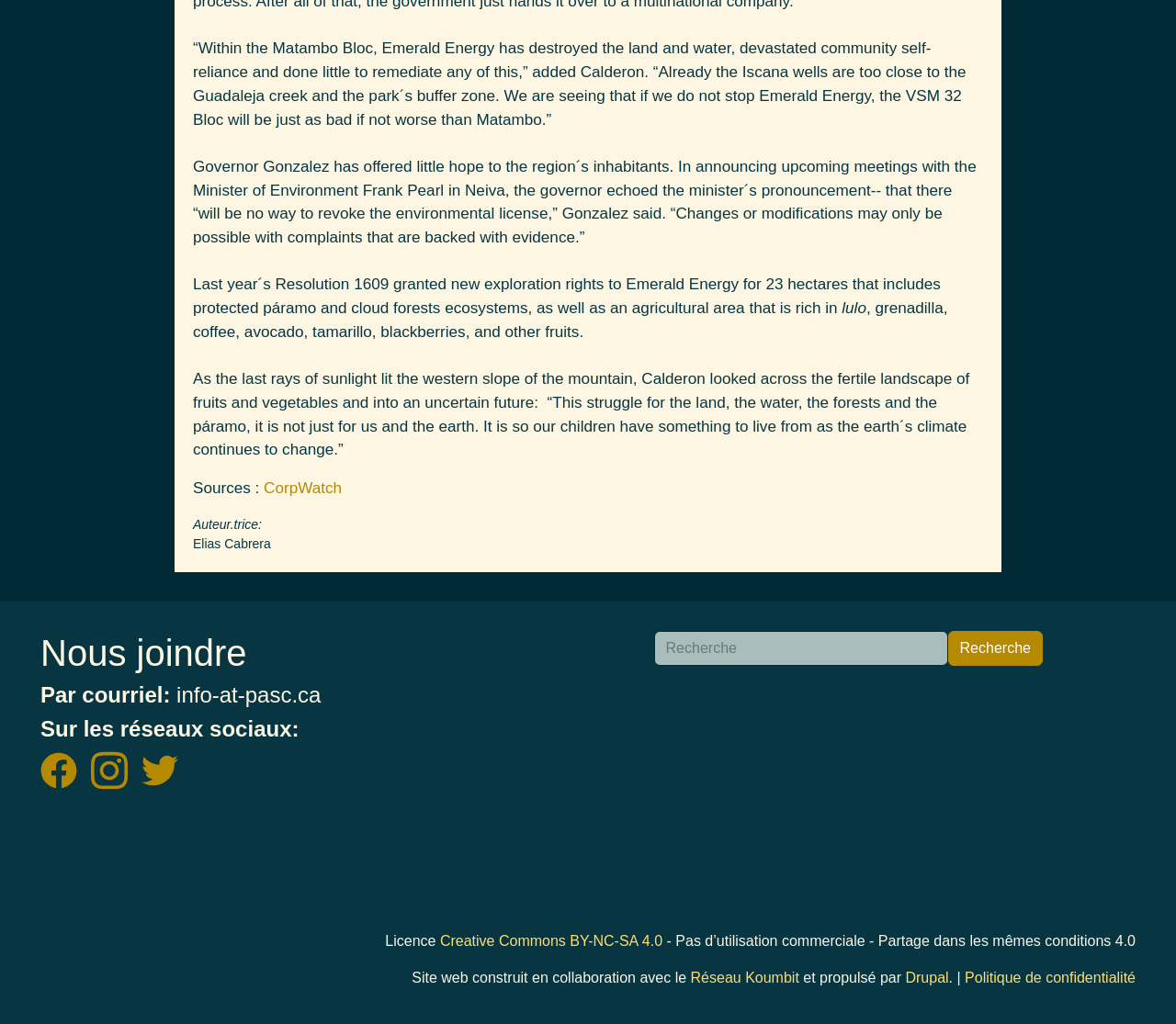Please locate the bounding box coordinates of the element's region that needs to be clicked to follow the instruction: "Check privacy policy". The bounding box coordinates should be provided as four float numbers between 0 and 1, i.e., [left, top, right, bottom].

[0.82, 0.947, 0.966, 0.962]